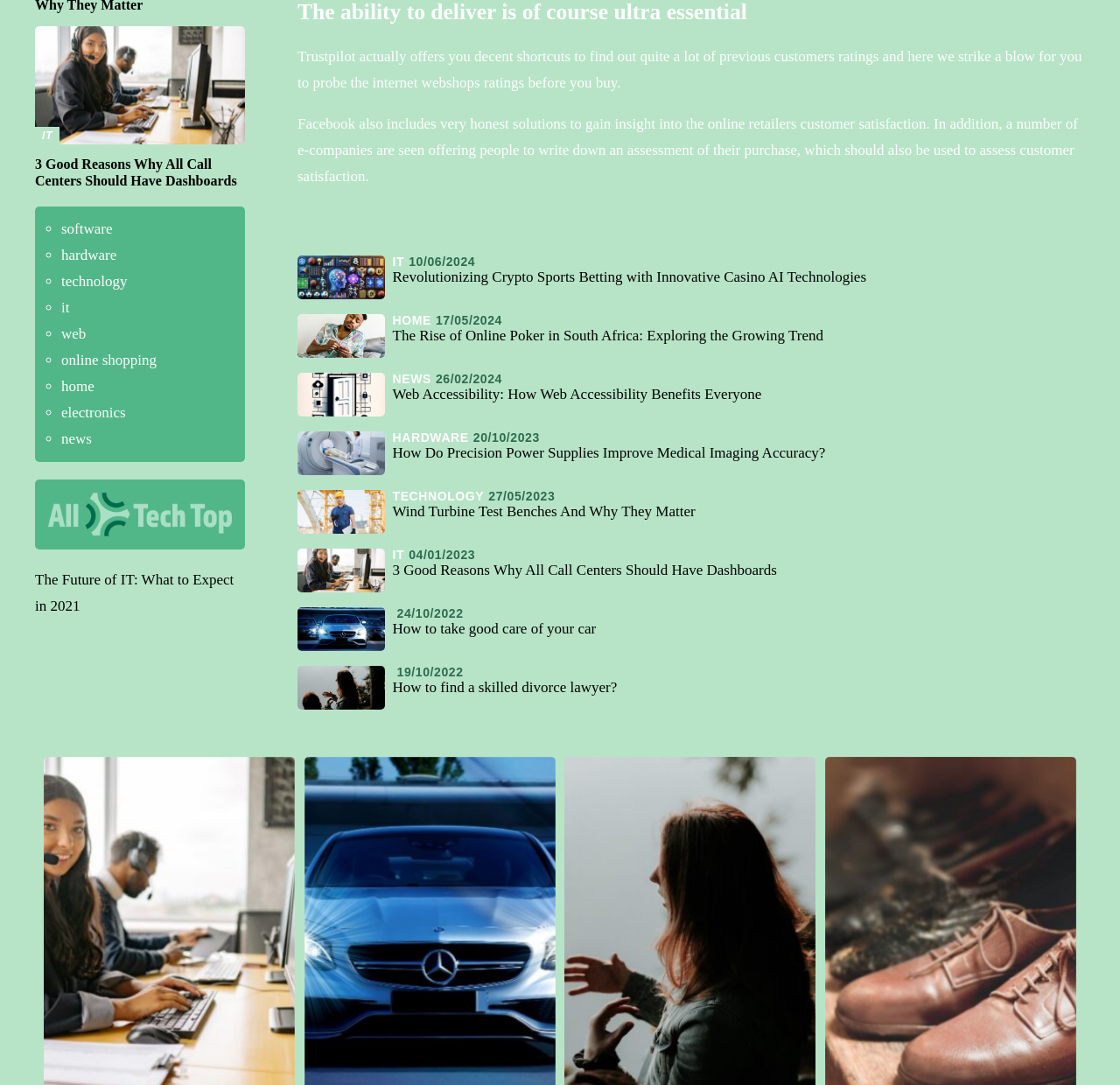Please identify the bounding box coordinates of the element's region that I should click in order to complete the following instruction: "Explore the article about The Rise of Online Poker in South Africa". The bounding box coordinates consist of four float numbers between 0 and 1, i.e., [left, top, right, bottom].

[0.266, 0.283, 0.969, 0.337]